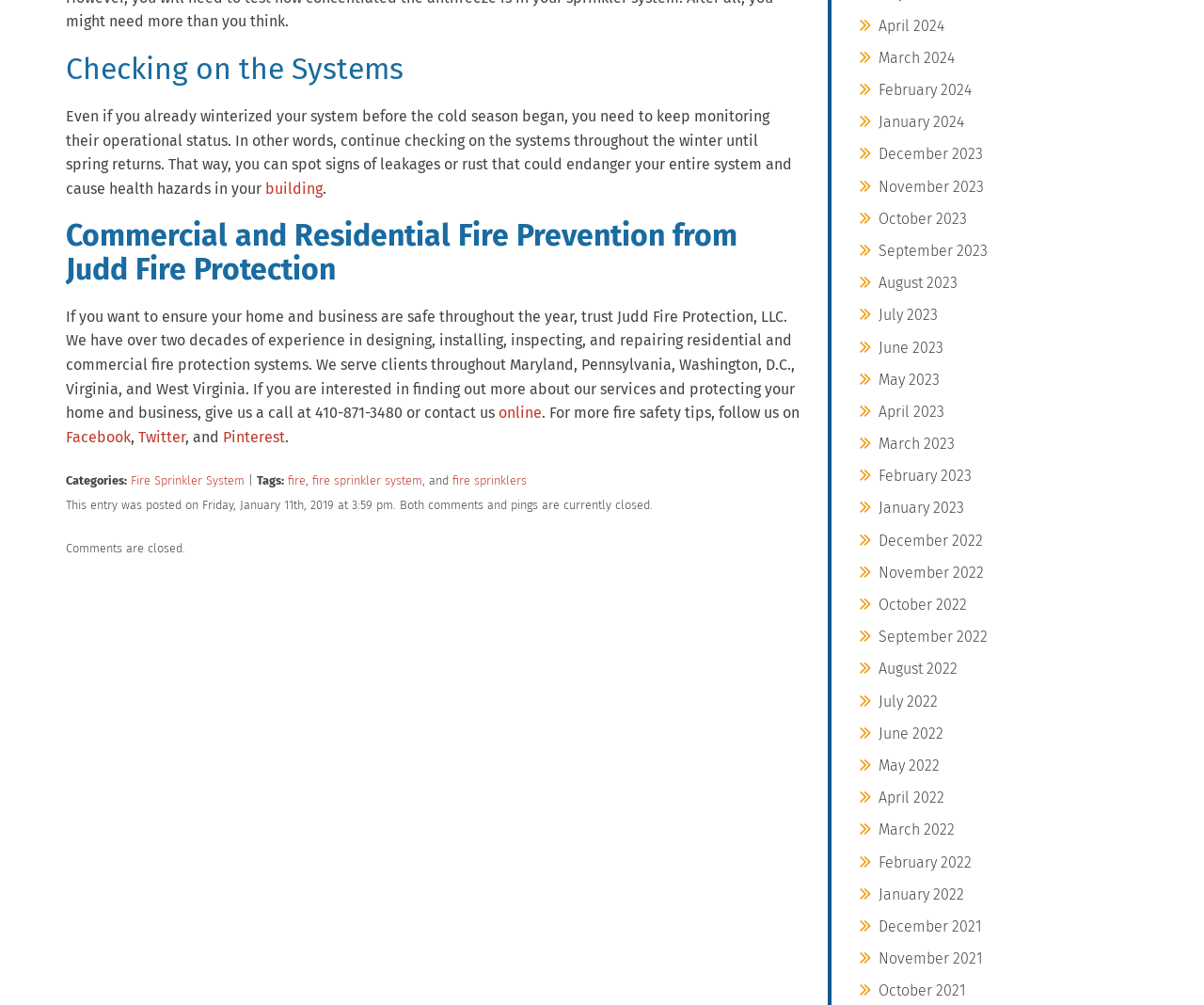Please identify the bounding box coordinates of the area that needs to be clicked to fulfill the following instruction: "Click on the 'Facebook' link."

[0.055, 0.426, 0.109, 0.444]